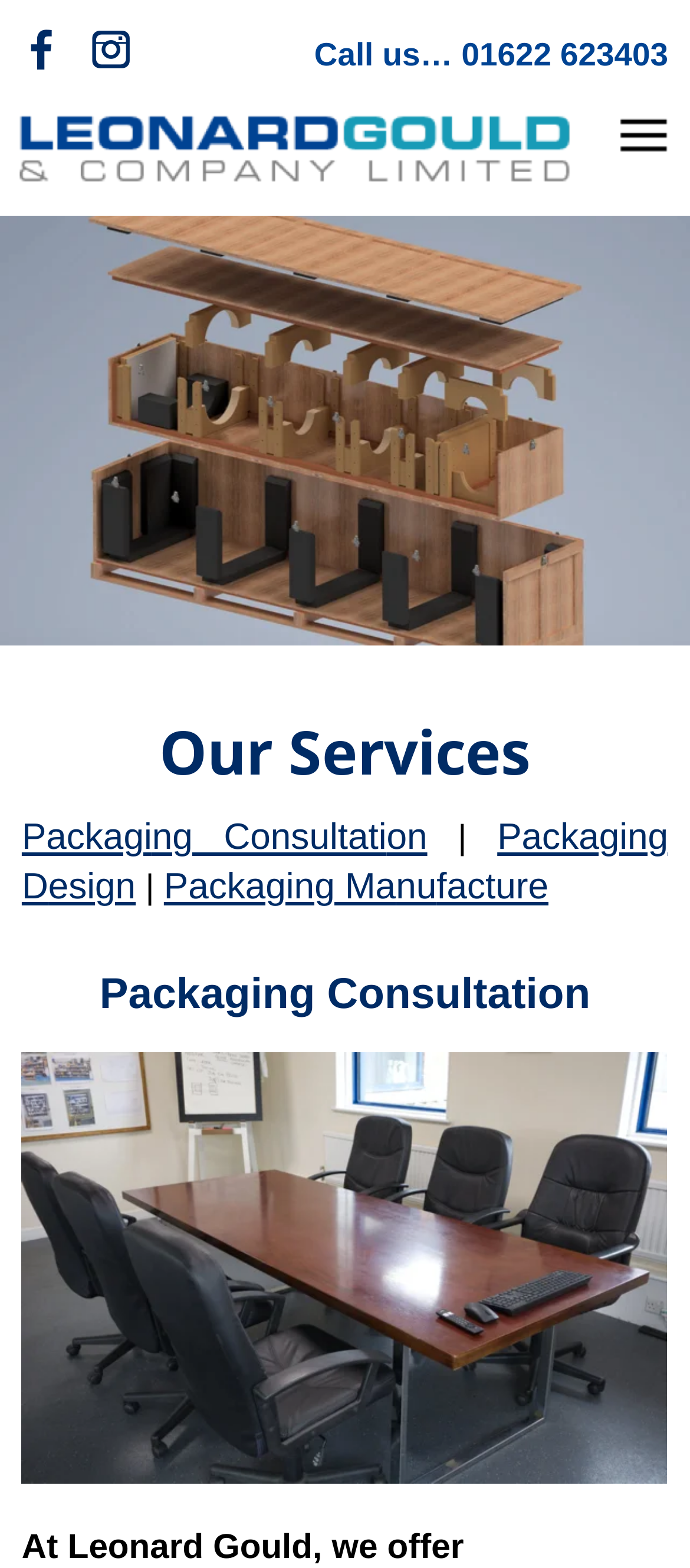Locate the bounding box coordinates of the area you need to click to fulfill this instruction: 'View the 'Our Services' section'. The coordinates must be in the form of four float numbers ranging from 0 to 1: [left, top, right, bottom].

[0.026, 0.372, 0.795, 0.426]